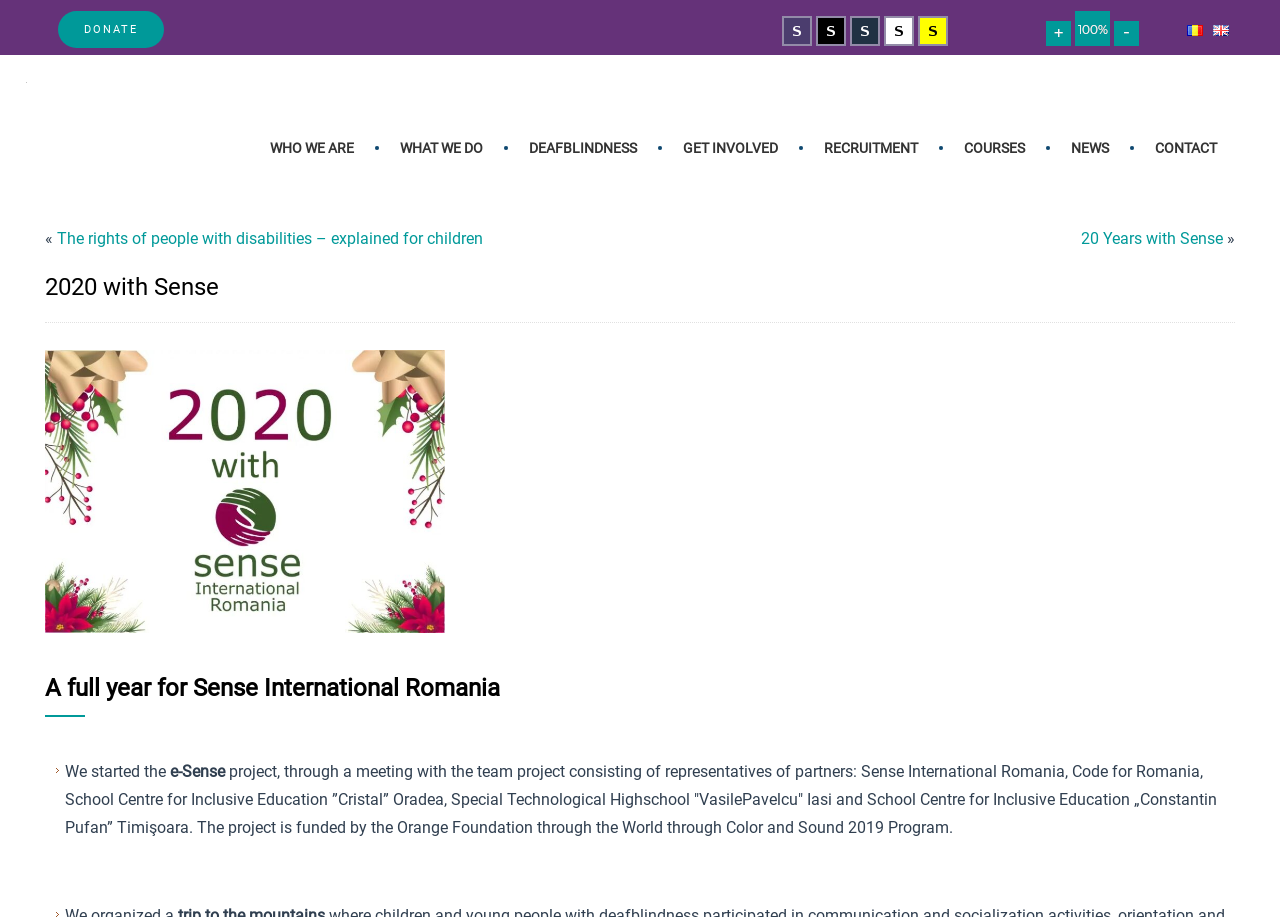What is the theme of the '2020 with Sense' section?
With the help of the image, please provide a detailed response to the question.

The '2020 with Sense' section appears to be a review of the year 2020, highlighting the accomplishments and activities of Sense International Romania during that year, as indicated by the text and the presence of a heading with the same title.